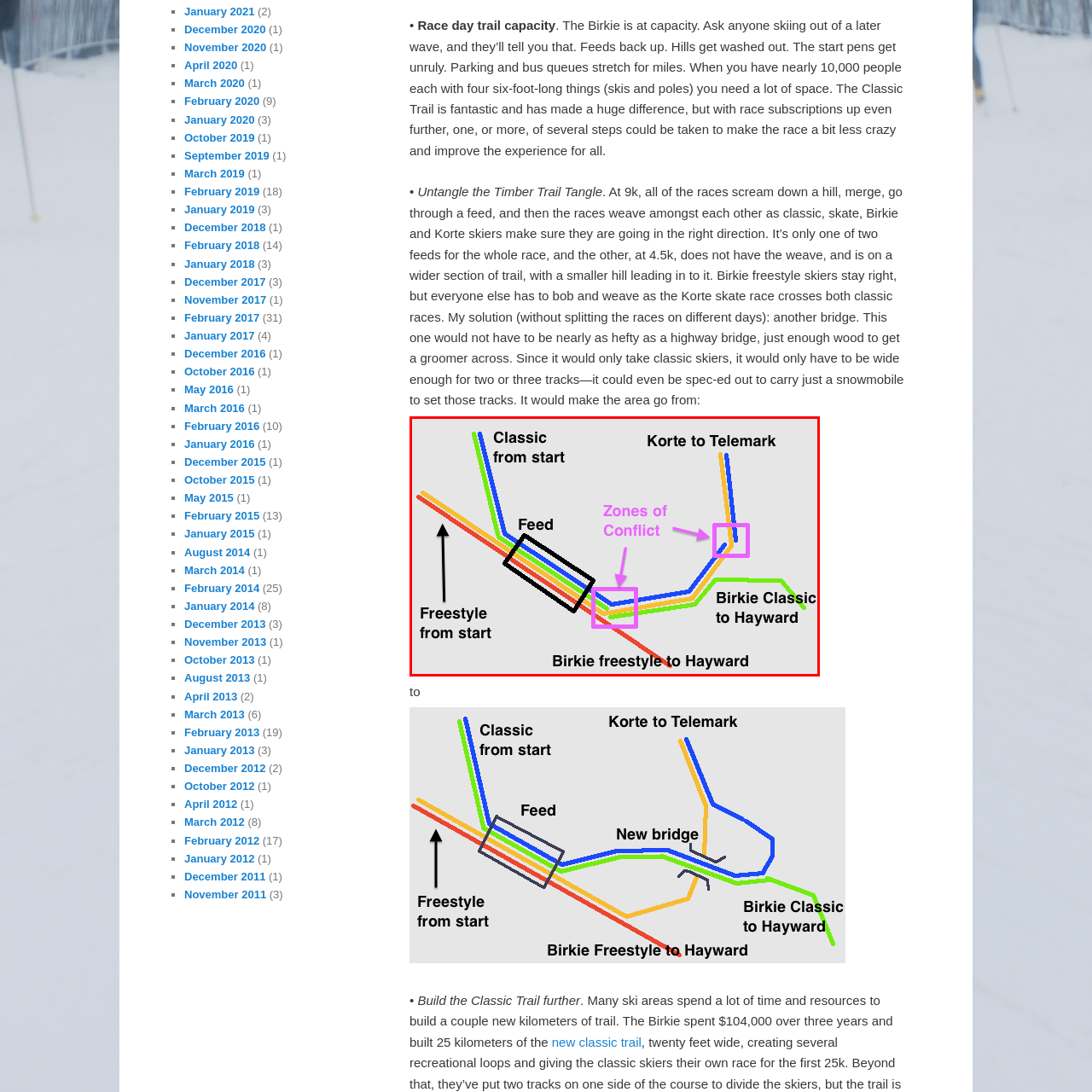Offer a meticulous description of everything depicted in the red-enclosed portion of the image.

The image illustrates a detailed map of the Birkie race course, highlighting various trails and their interactions during the event. Key elements include:

- The **Classic Trail**, marked in red, which leads participants from the start.
- The **Korte to Telemark route**, identified in yellow, indicating its path towards a notable checkpoint.
- The **Freestyle route**, represented in green, providing an alternative starting line for racers who prefer this style.
- **Zones of Conflict** are strategically highlighted in pink, showcasing areas where participants from different disciplines intersect, which can lead to congestion and potential challenges during the race.
- The **Feed station**, indicated in black, is a crucial pit stop where skiers can refuel and hydrate, illustrating the race’s logistical considerations.

This visual representation serves as a guide for participants, allowing them to navigate and strategize their approach more effectively, minimizing potential delays and maximizing their racing experience.